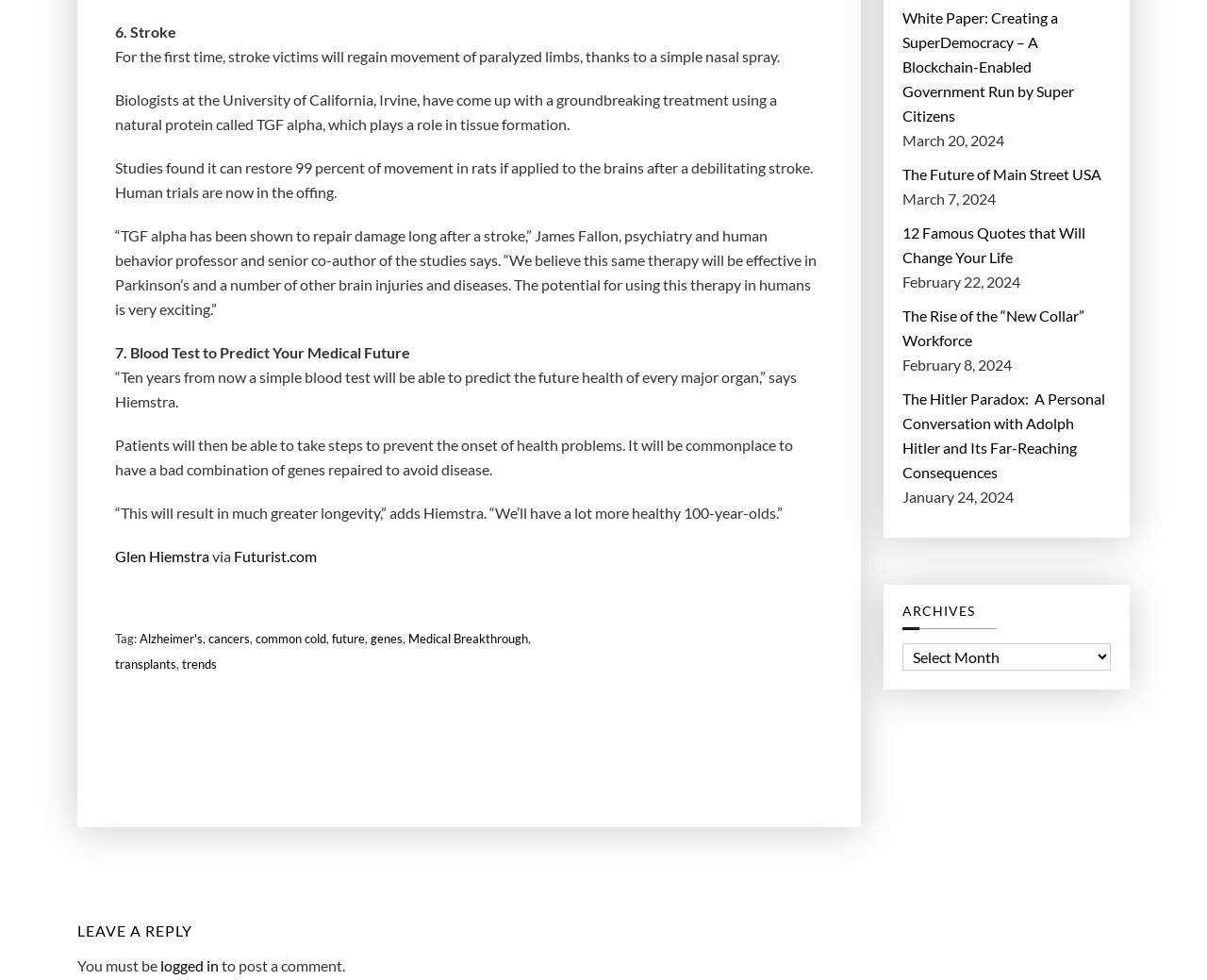Please answer the following question using a single word or phrase: 
What is the category of the tag 'Alzheimer's'?

Medical Breakthrough